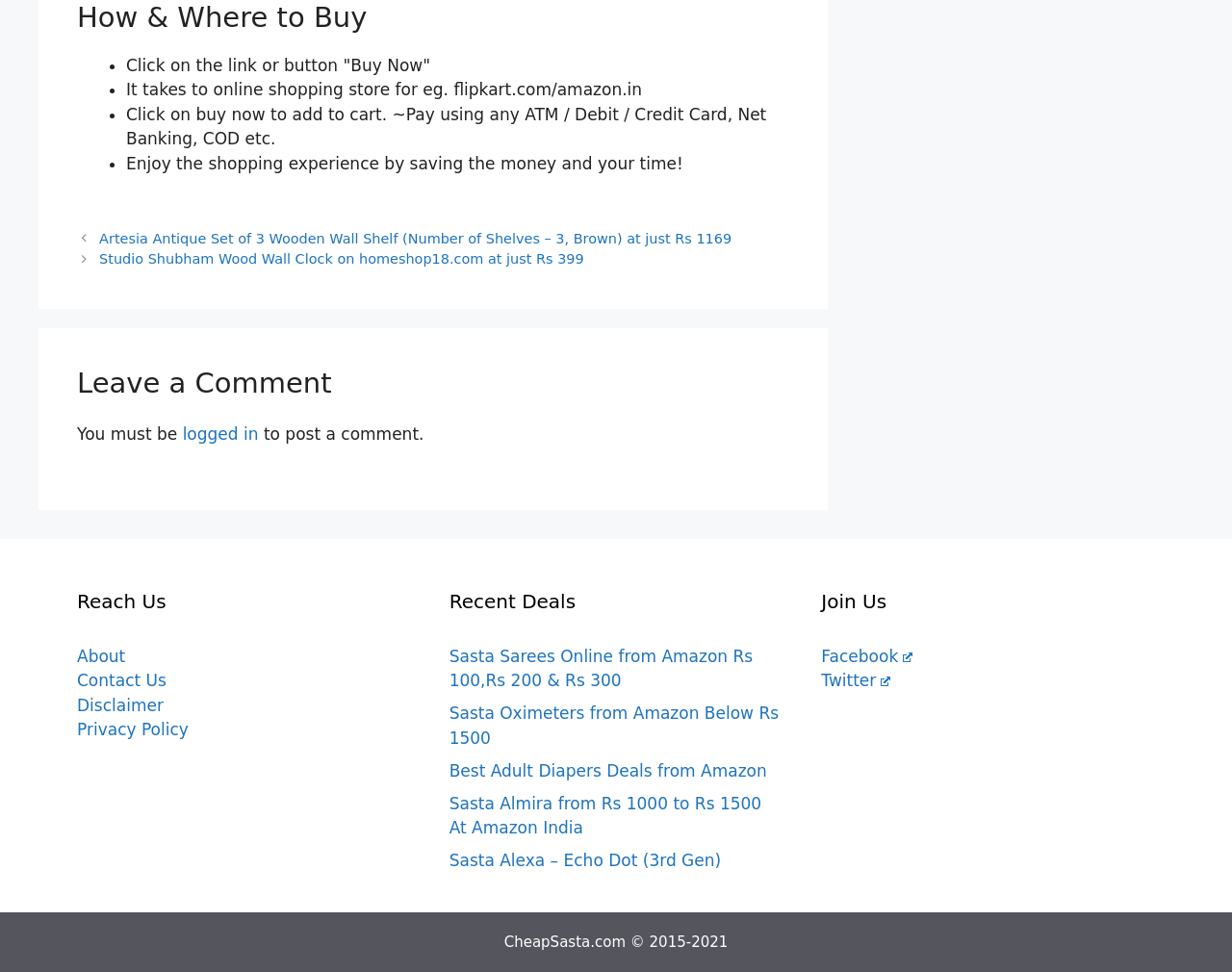Refer to the element description Streaming and identify the corresponding bounding box in the screenshot. Format the coordinates as (top-left x, top-left y, bottom-right x, bottom-right y) with values in the range of 0 to 1.

None